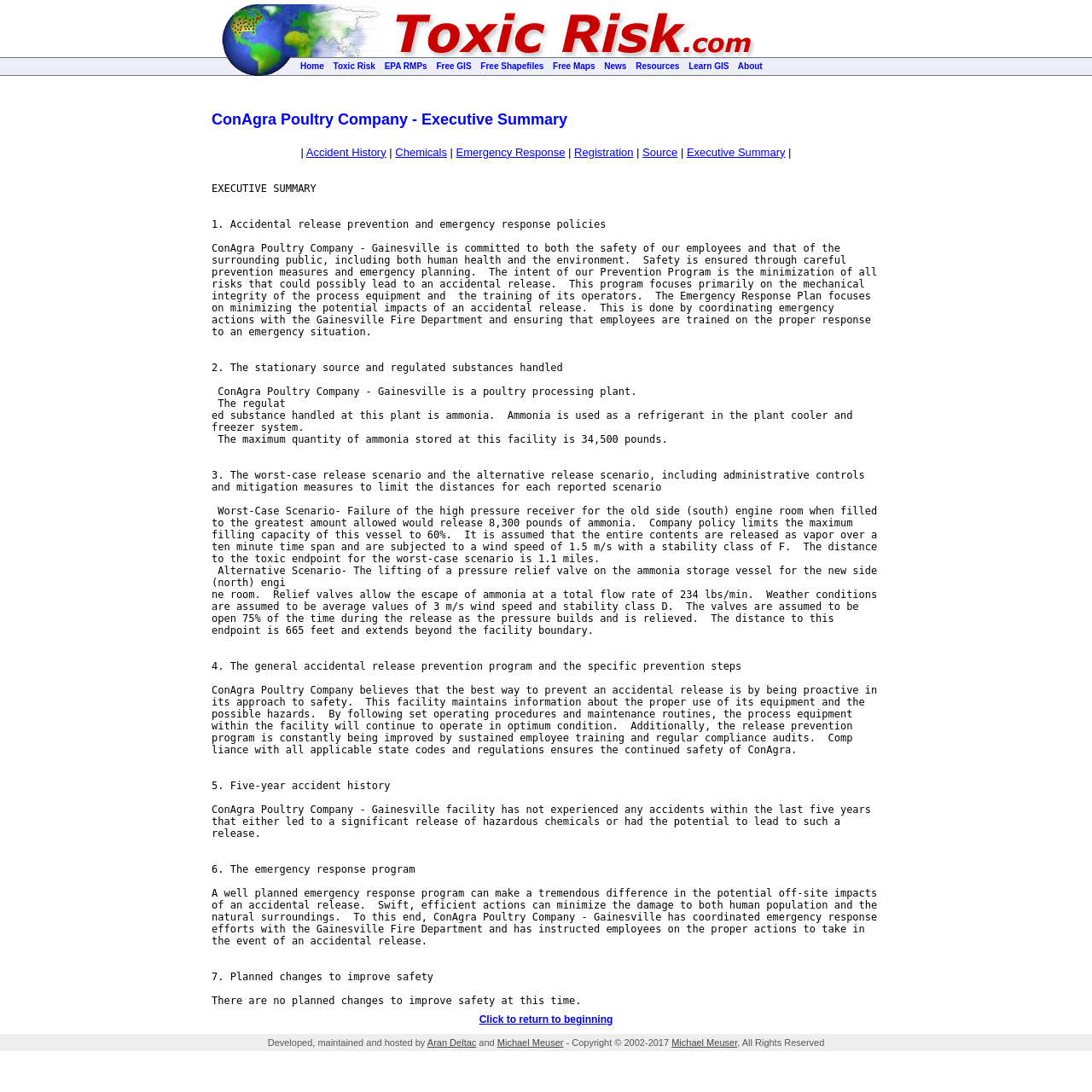Locate and provide the bounding box coordinates for the HTML element that matches this description: "Registration".

[0.526, 0.133, 0.58, 0.145]